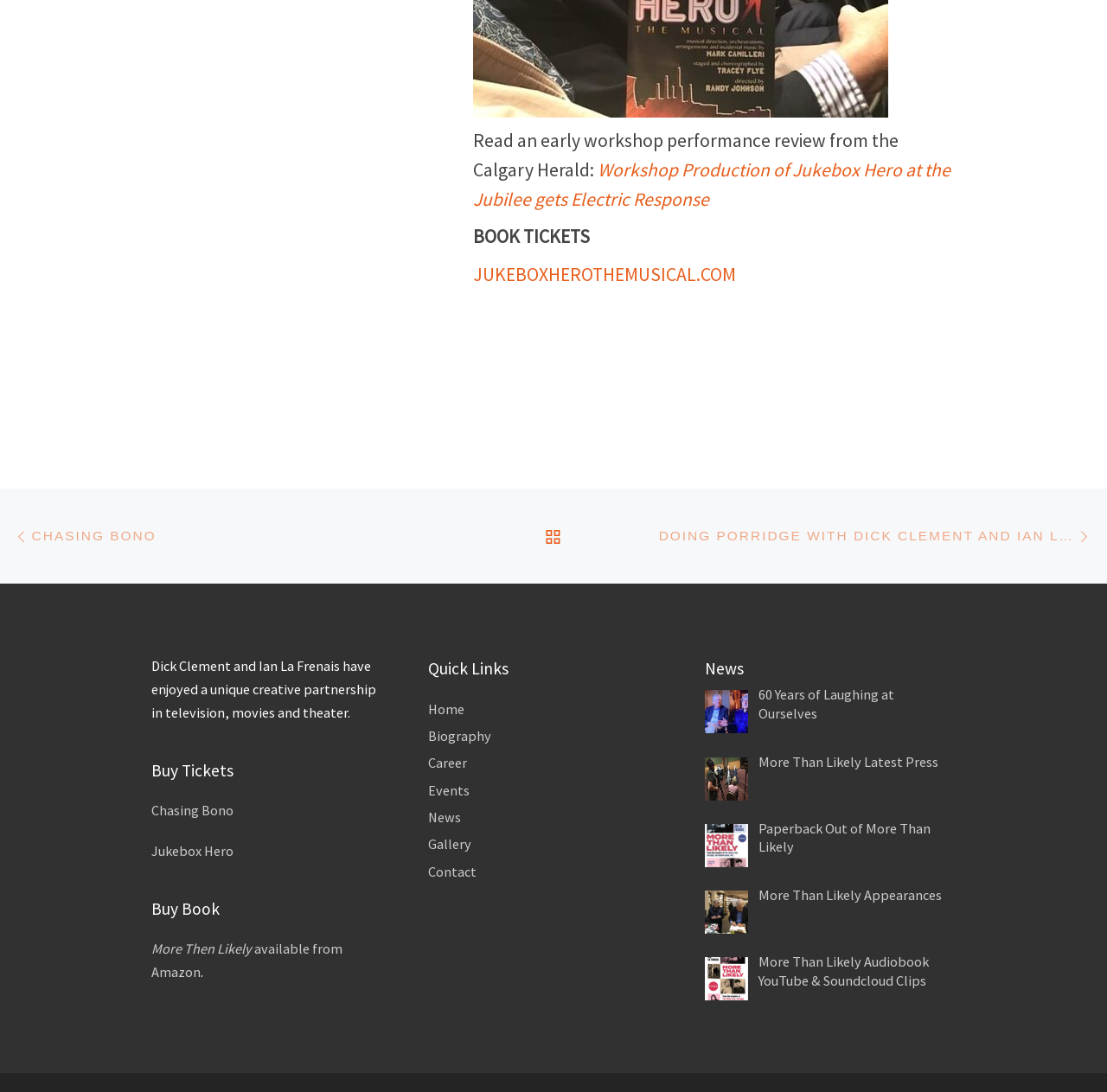From the given element description: "Jukebox Hero", find the bounding box for the UI element. Provide the coordinates as four float numbers between 0 and 1, in the order [left, top, right, bottom].

[0.137, 0.771, 0.211, 0.787]